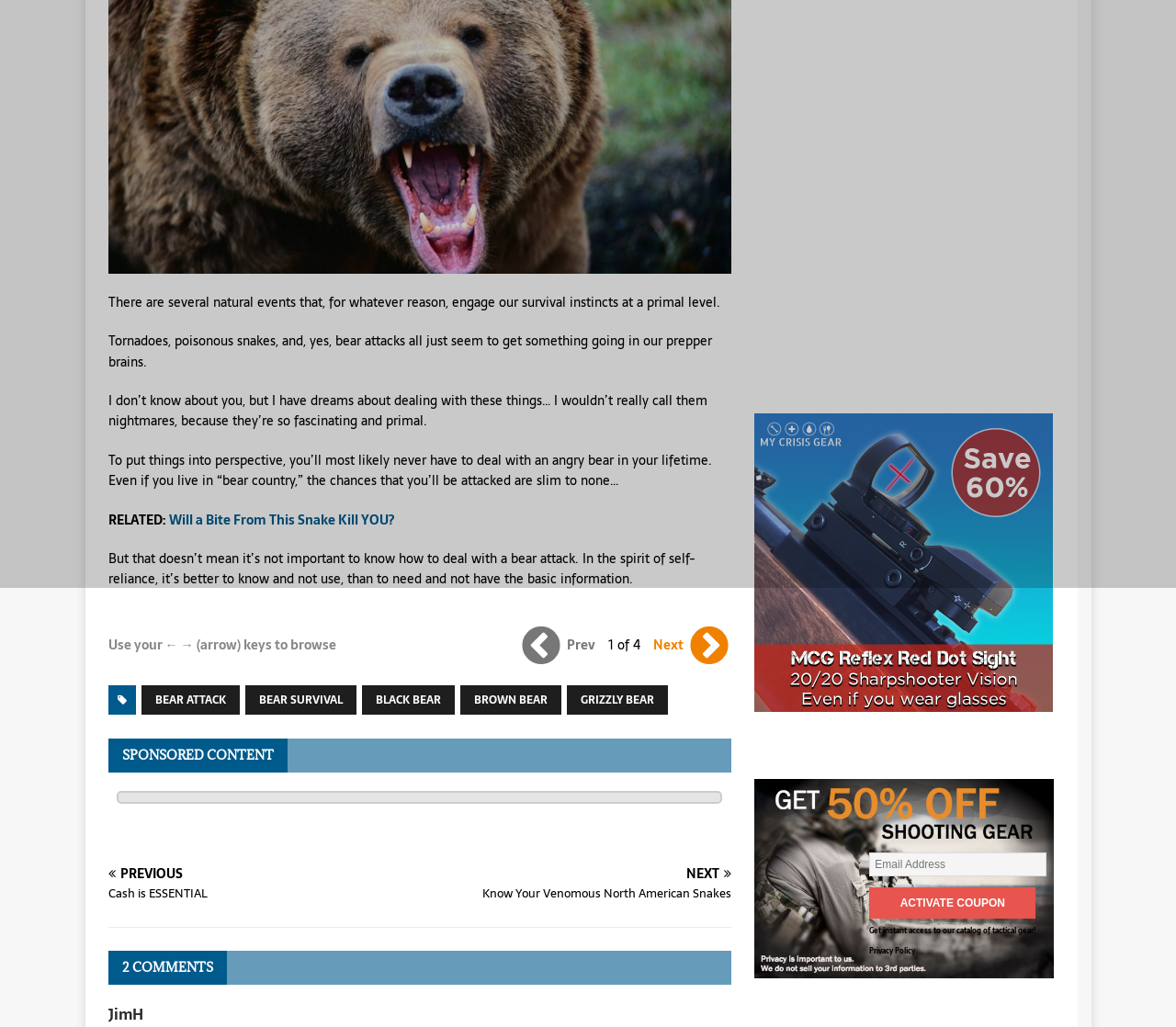Specify the bounding box coordinates (top-left x, top-left y, bottom-right x, bottom-right y) of the UI element in the screenshot that matches this description: Next

[0.552, 0.606, 0.622, 0.649]